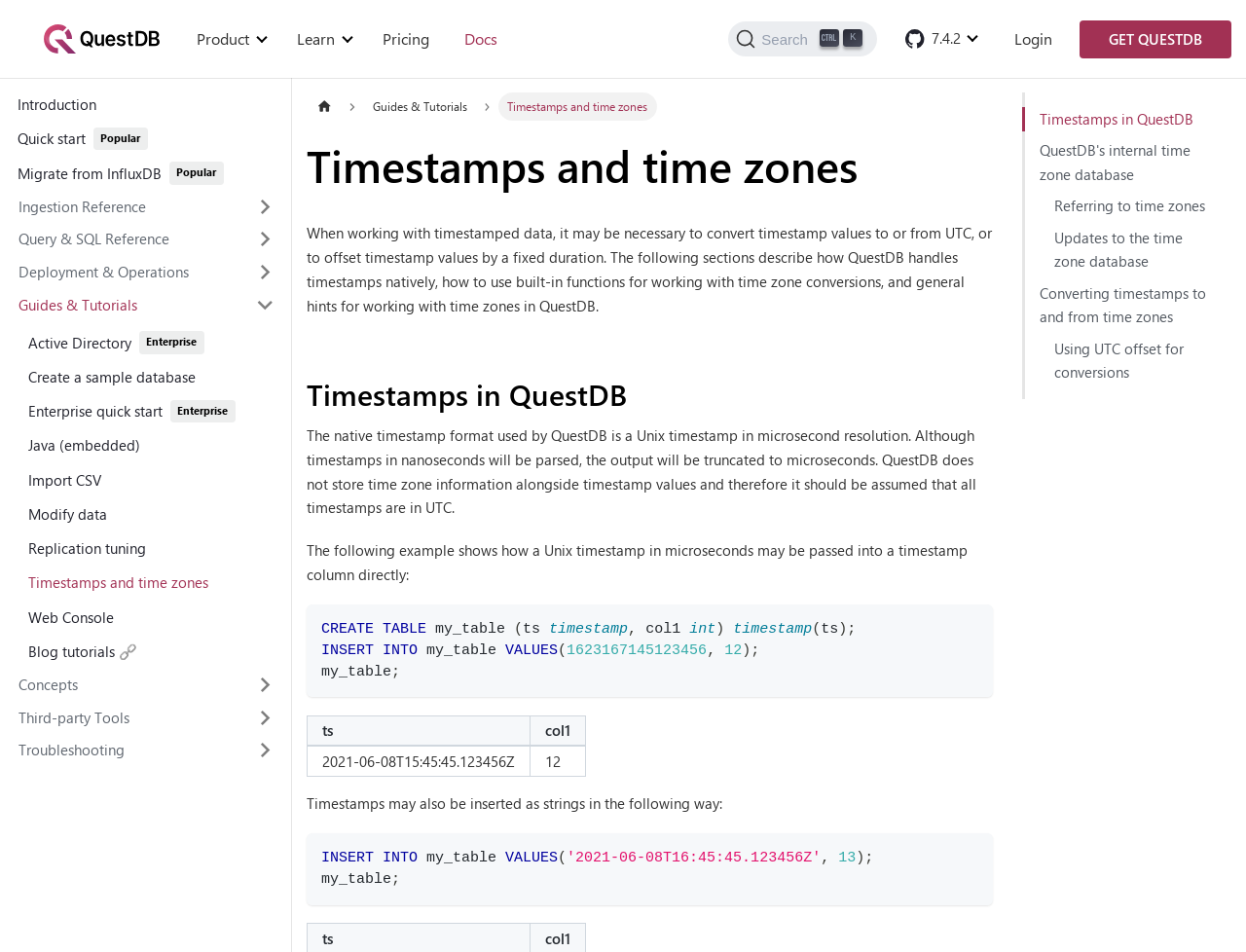Identify the bounding box coordinates of the section that should be clicked to achieve the task described: "Go to the 'Guides & Tutorials' page".

[0.017, 0.339, 0.229, 0.376]